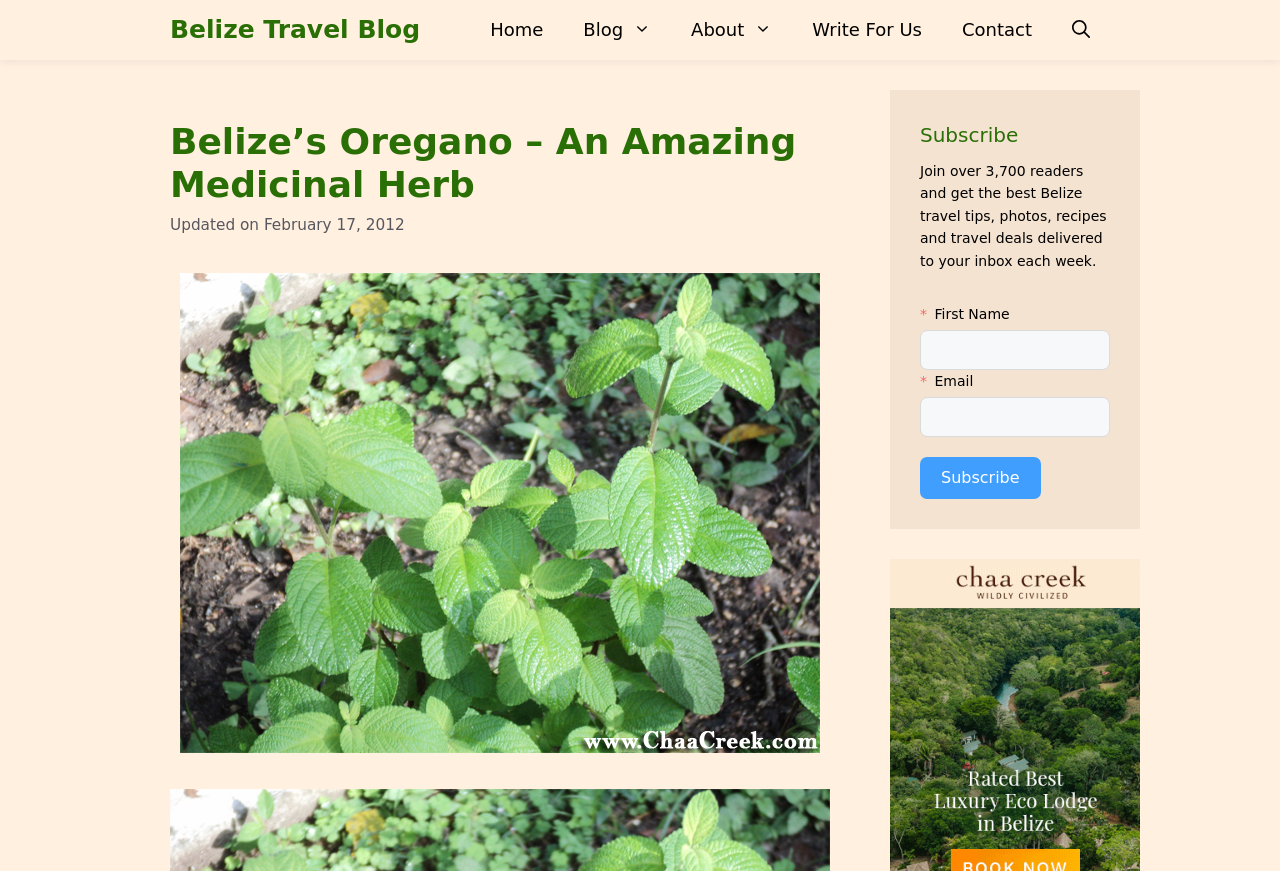Can you specify the bounding box coordinates for the region that should be clicked to fulfill this instruction: "Subscribe by clicking the 'Subscribe' button".

[0.719, 0.525, 0.813, 0.573]